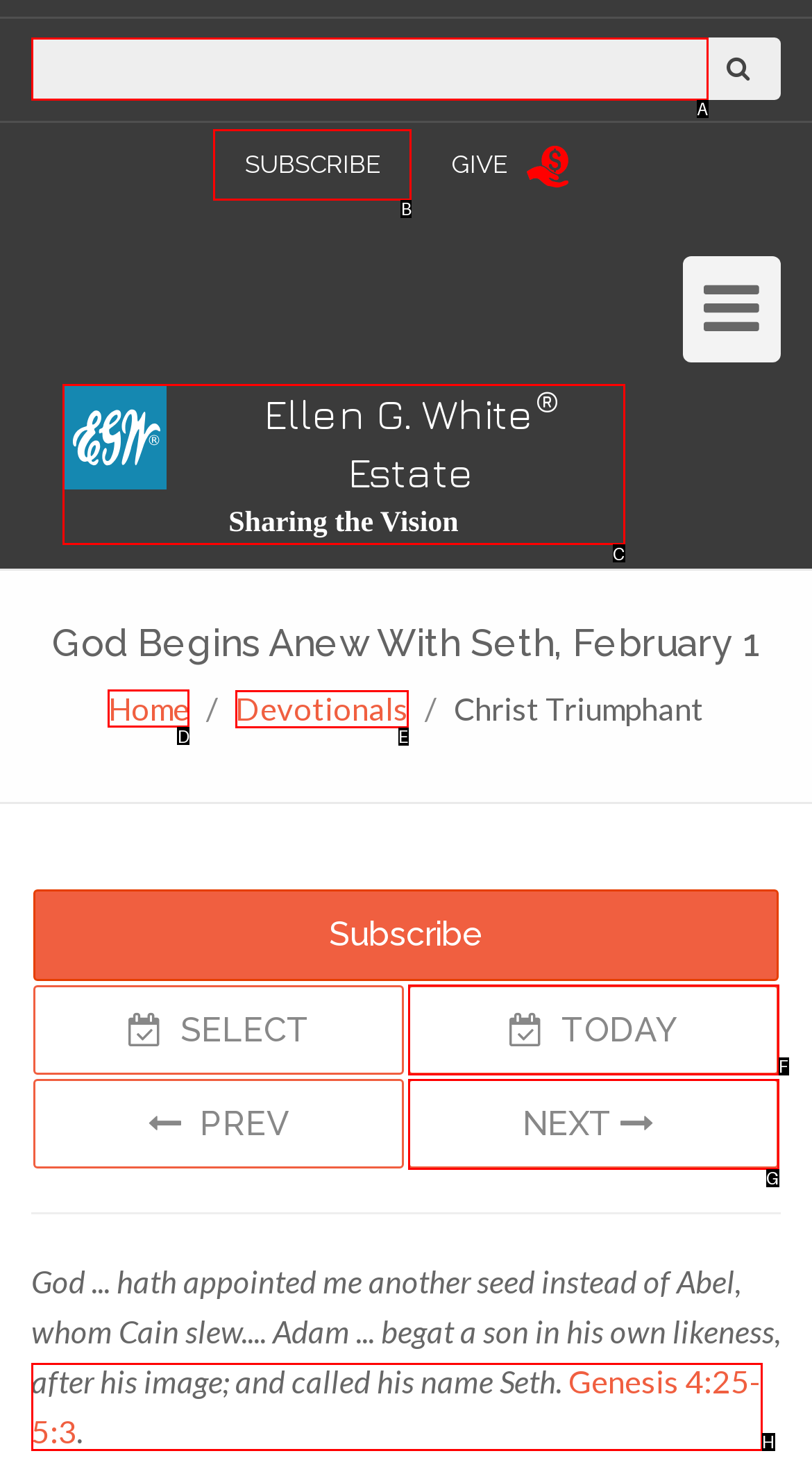Choose the HTML element that should be clicked to achieve this task: Go to the home page
Respond with the letter of the correct choice.

D